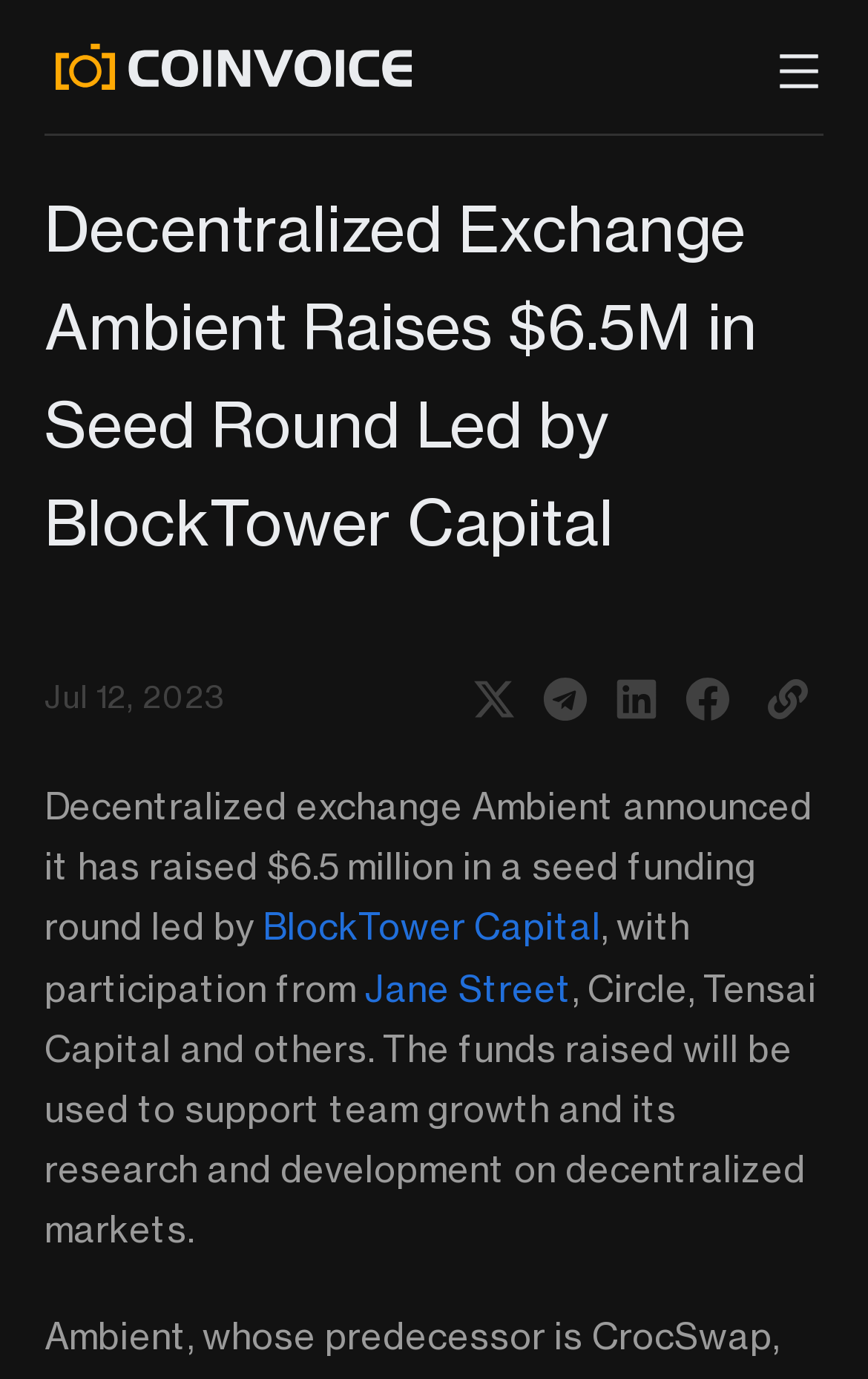Who led the seed funding round for Ambient?
Could you answer the question in a detailed manner, providing as much information as possible?

The leader of the seed funding round for Ambient can be found in the heading of the webpage, which is 'Decentralized Exchange Ambient Raises $6.5M in Seed Round Led by BlockTower Capital'. The phrase 'Led by BlockTower Capital' indicates that BlockTower Capital led the seed funding round.